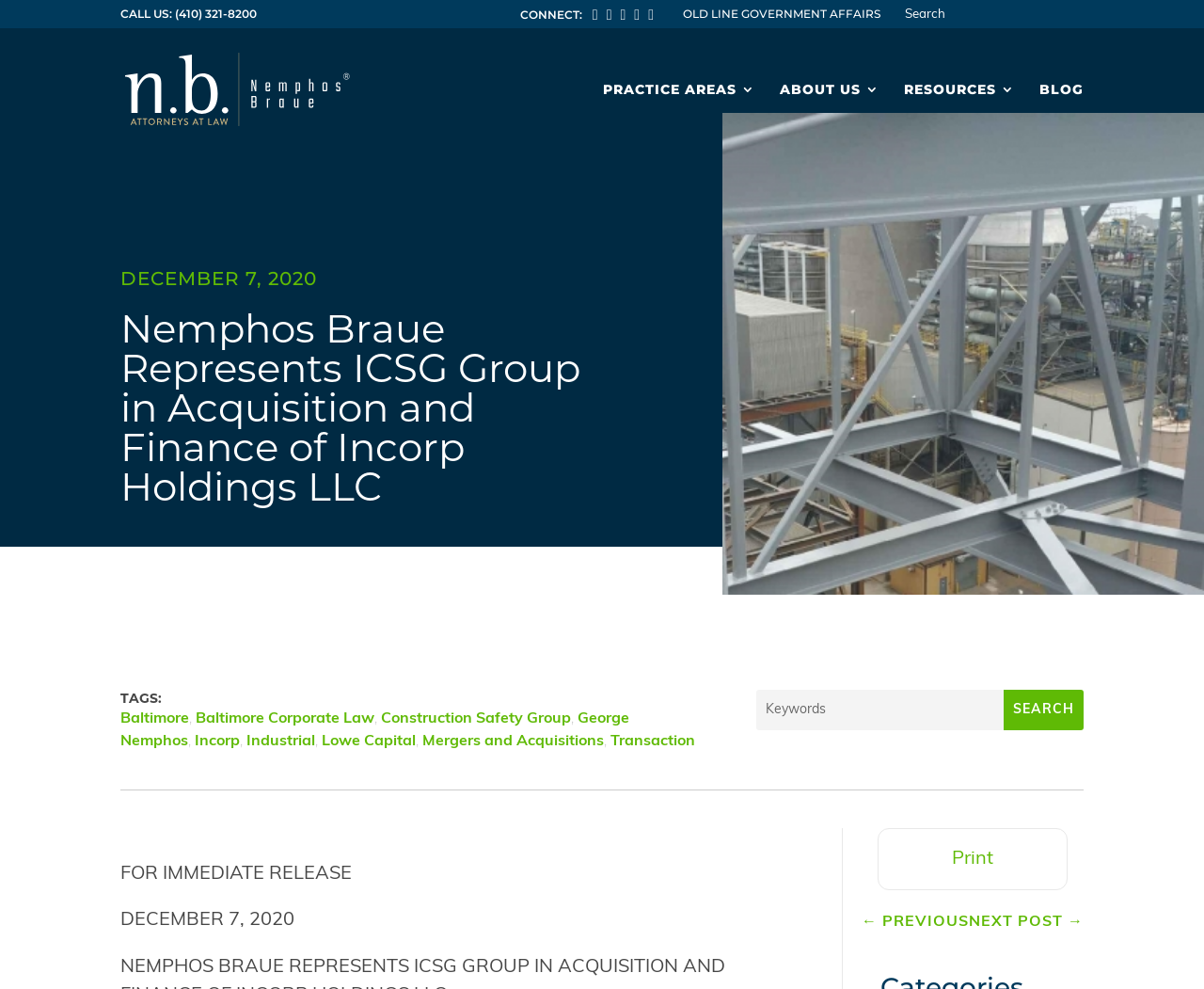Determine the bounding box coordinates of the clickable region to execute the instruction: "Search for keywords". The coordinates should be four float numbers between 0 and 1, denoted as [left, top, right, bottom].

[0.744, 0.0, 0.9, 0.029]